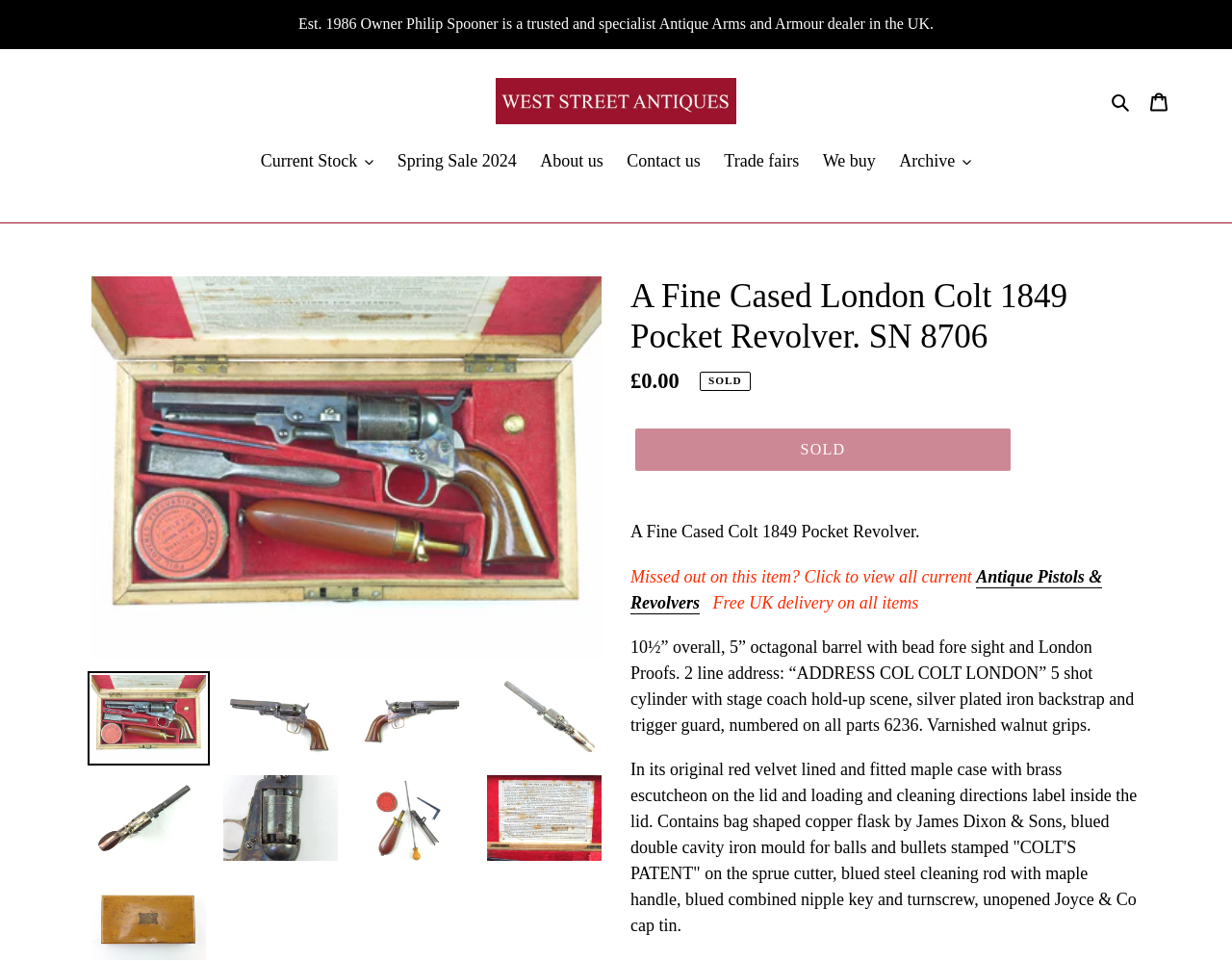Refer to the image and provide an in-depth answer to the question: 
What is the length of the revolver's barrel?

I found the text '10½” overall, 5” octagonal barrel...' which describes the dimensions of the revolver, including the length of the barrel.